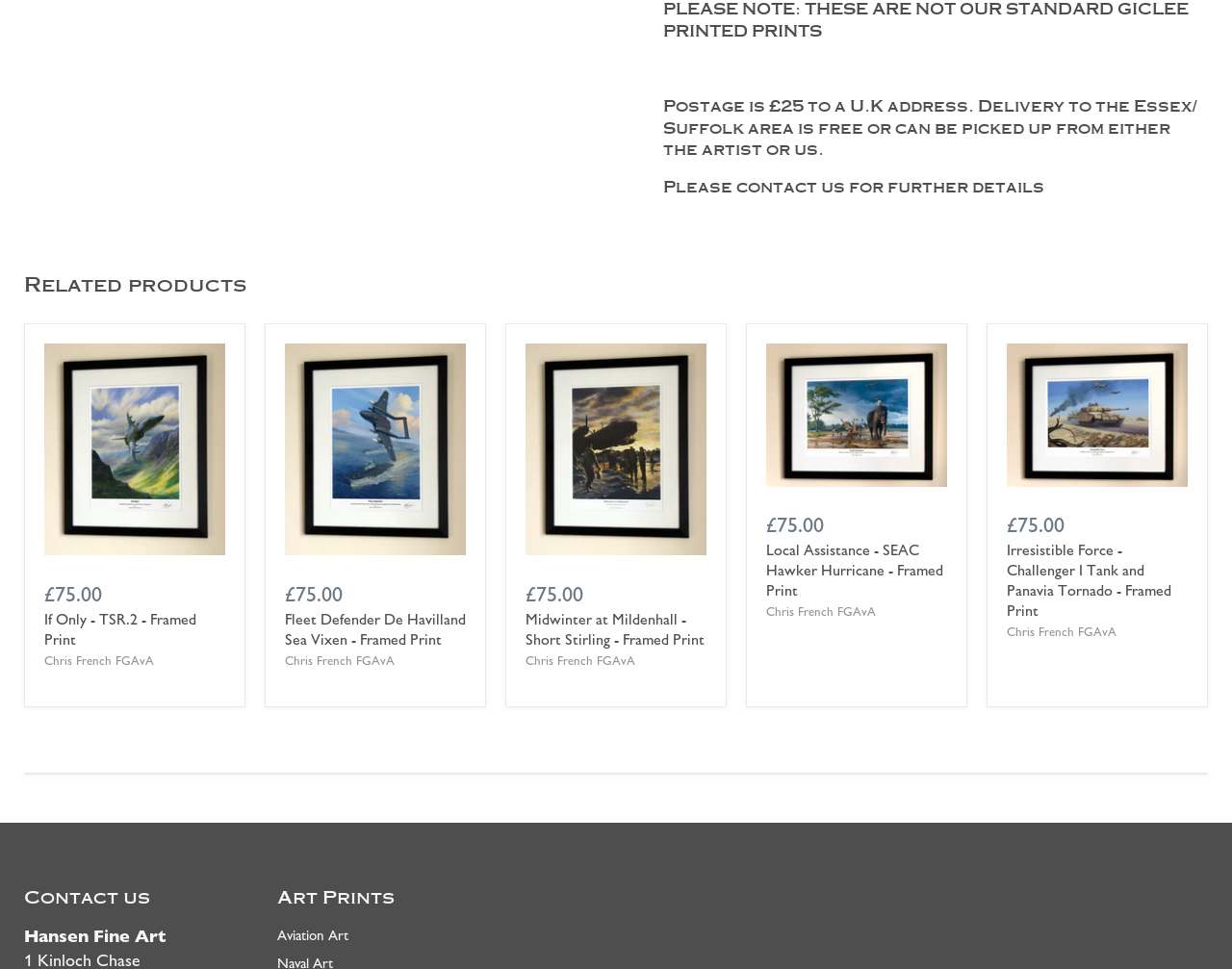Provide a brief response to the question below using one word or phrase:
What is the company name mentioned on this page?

Hansen Fine Art